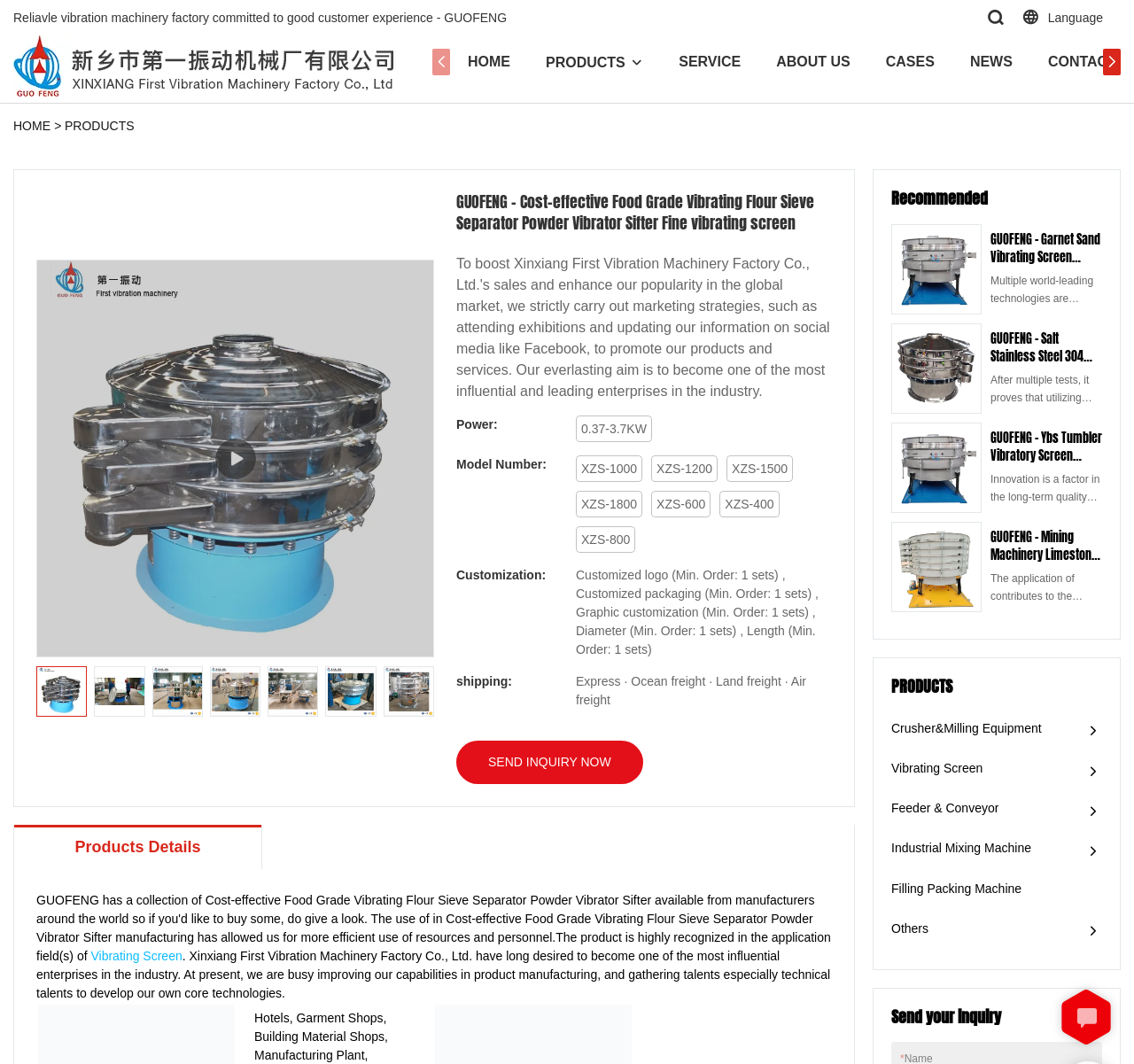Show the bounding box coordinates for the HTML element as described: "Crusher&Milling Equipment".

[0.786, 0.668, 0.918, 0.701]